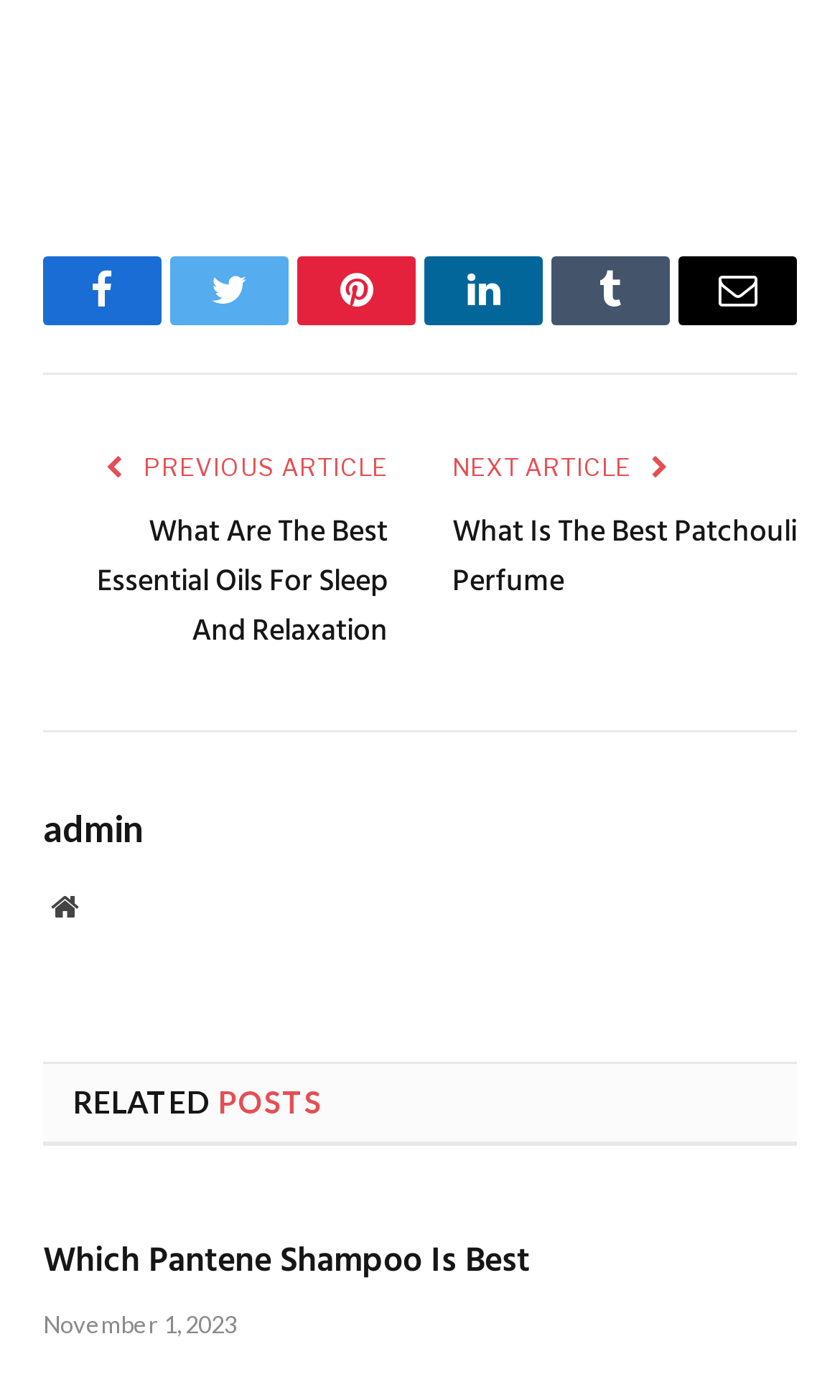Pinpoint the bounding box coordinates of the clickable area necessary to execute the following instruction: "Share on Facebook". The coordinates should be given as four float numbers between 0 and 1, namely [left, top, right, bottom].

[0.051, 0.183, 0.192, 0.232]